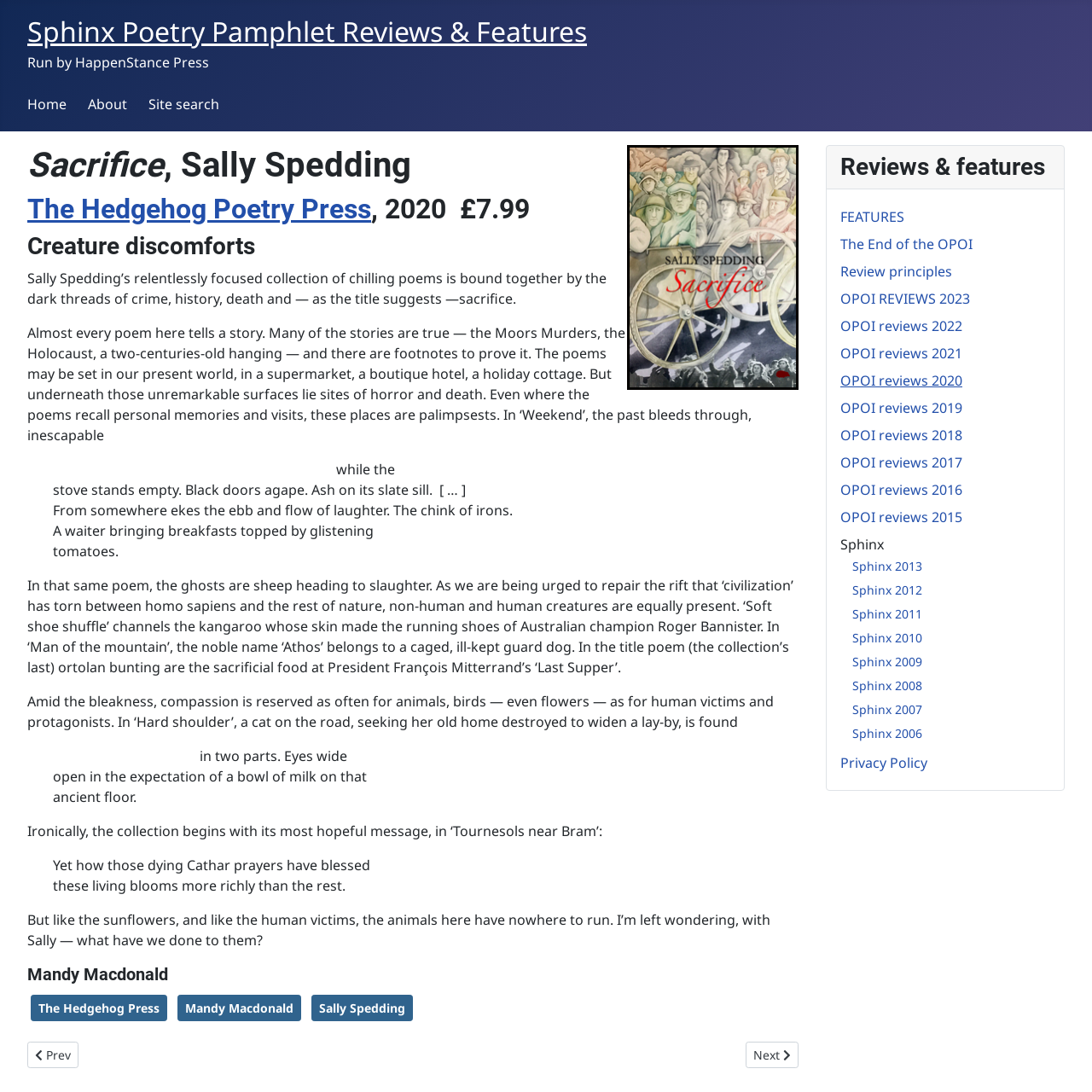Please look at the image and answer the question with a detailed explanation: What is the name of the publisher of the book being reviewed?

The publisher's name is mentioned in the heading element with the text 'The Hedgehog Poetry Press, 2020 £7.99' which is located below the book title.